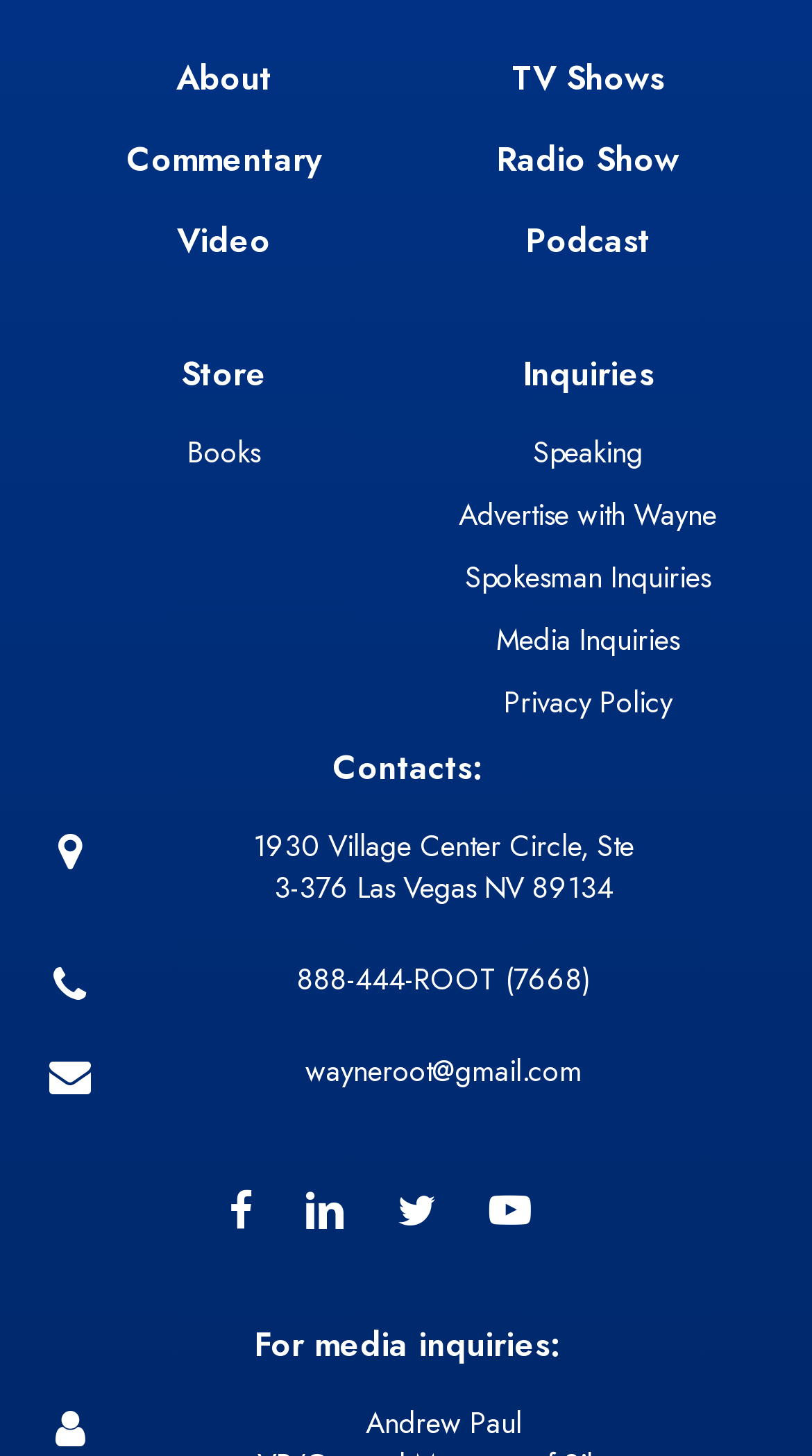Please pinpoint the bounding box coordinates for the region I should click to adhere to this instruction: "Visit Video page".

[0.218, 0.149, 0.333, 0.182]